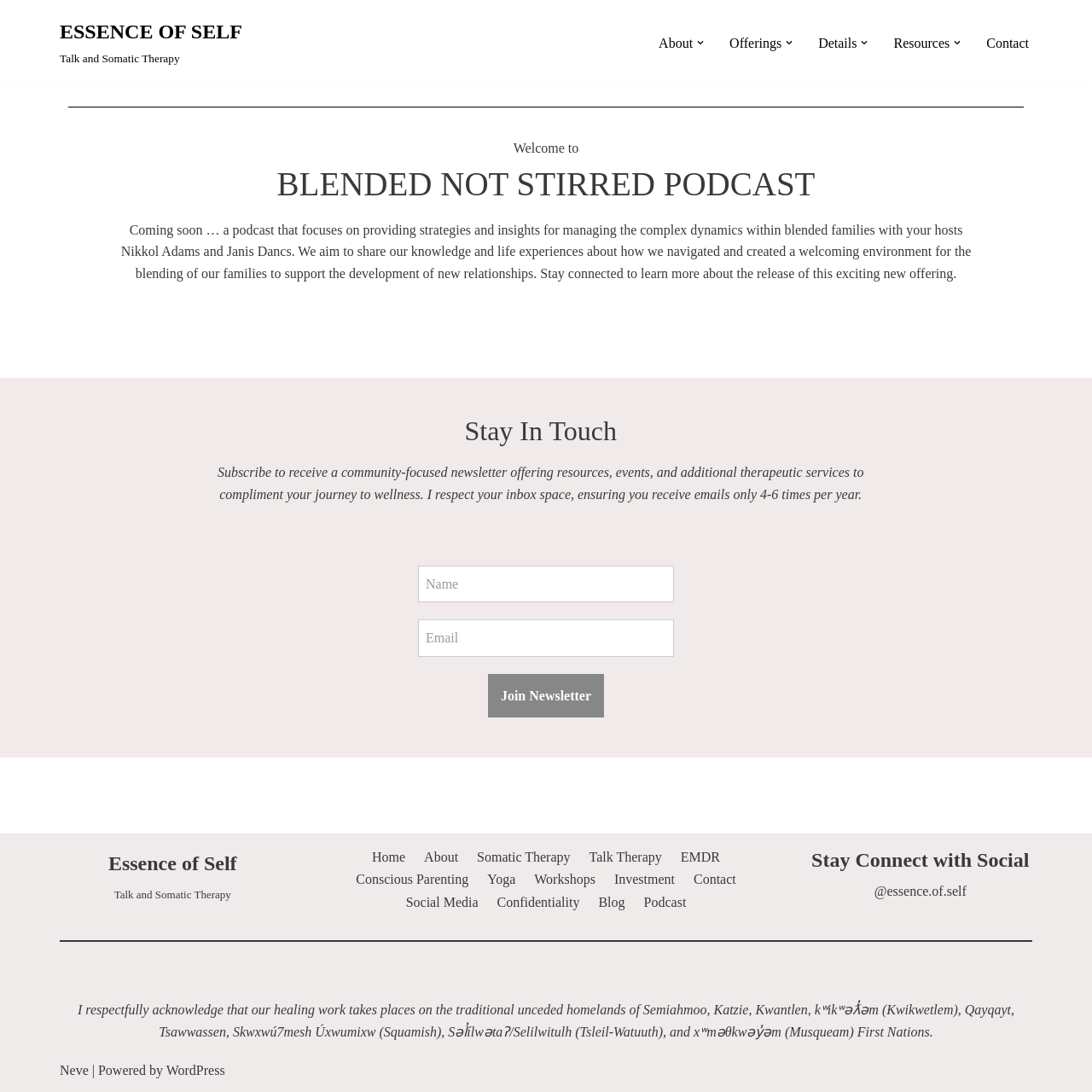Based on the image, provide a detailed response to the question:
What is the purpose of the newsletter?

I found the answer by reading the StaticText 'Subscribe to receive a community-focused newsletter offering resources, events, and additional therapeutic services to compliment your journey to wellness.' in the main section of the webpage.